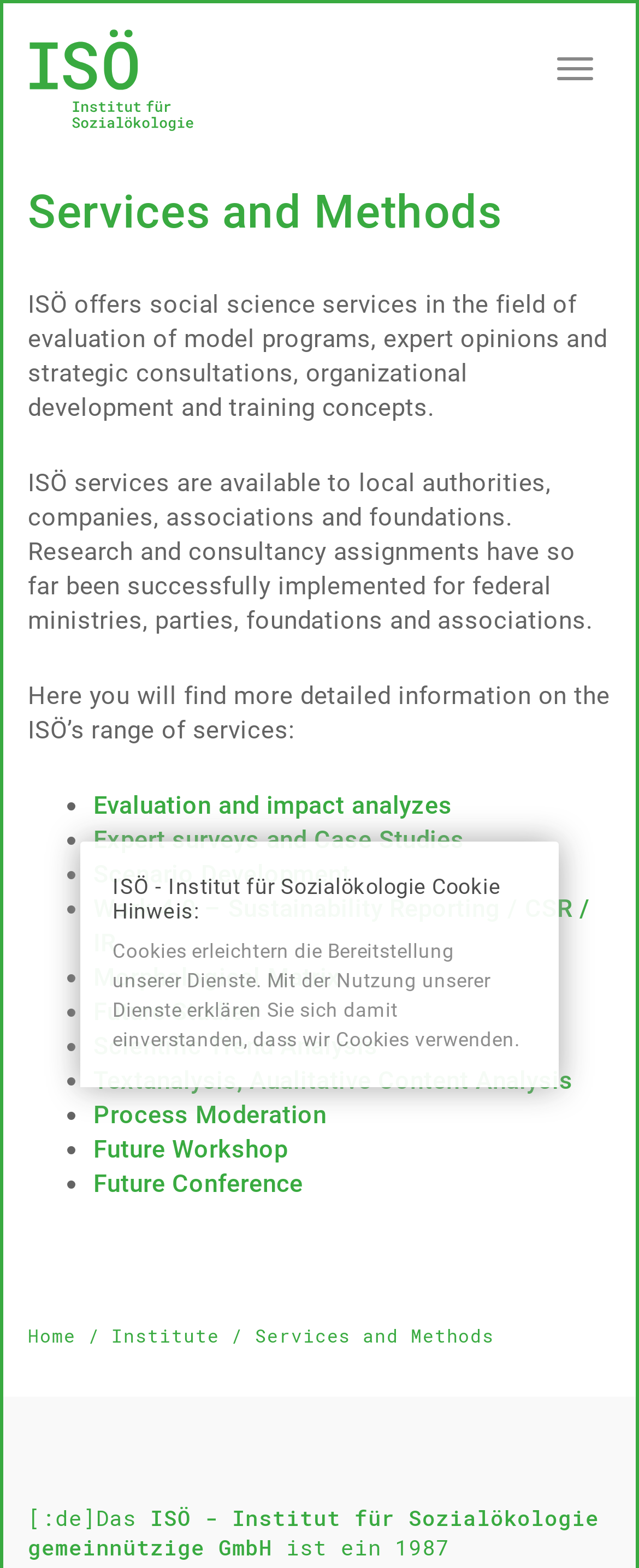Specify the bounding box coordinates of the region I need to click to perform the following instruction: "Explore 'Future Studies' service". The coordinates must be four float numbers in the range of 0 to 1, i.e., [left, top, right, bottom].

[0.146, 0.636, 0.403, 0.655]